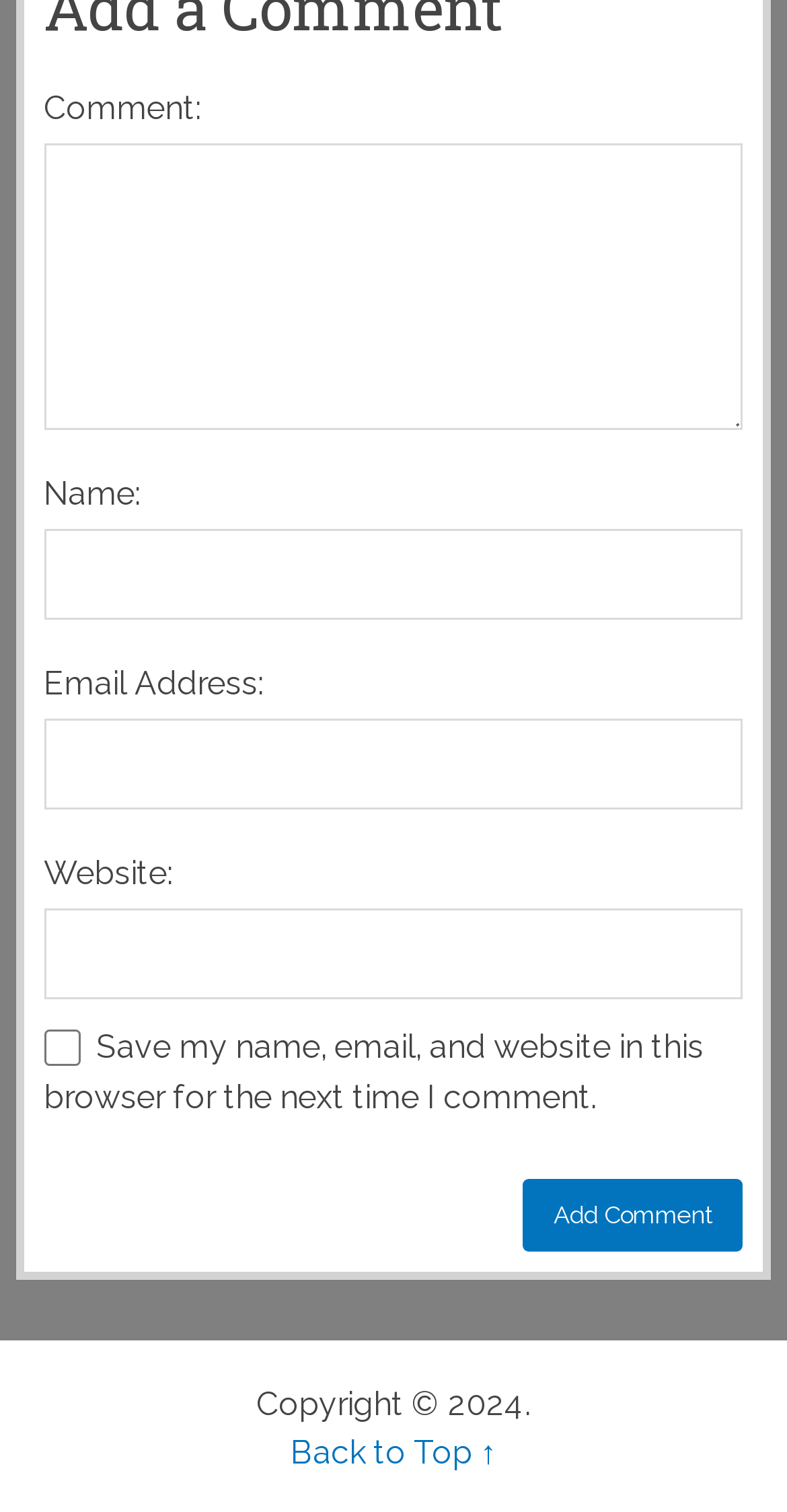Give a one-word or short-phrase answer to the following question: 
What is the function of the checkbox?

To save user information